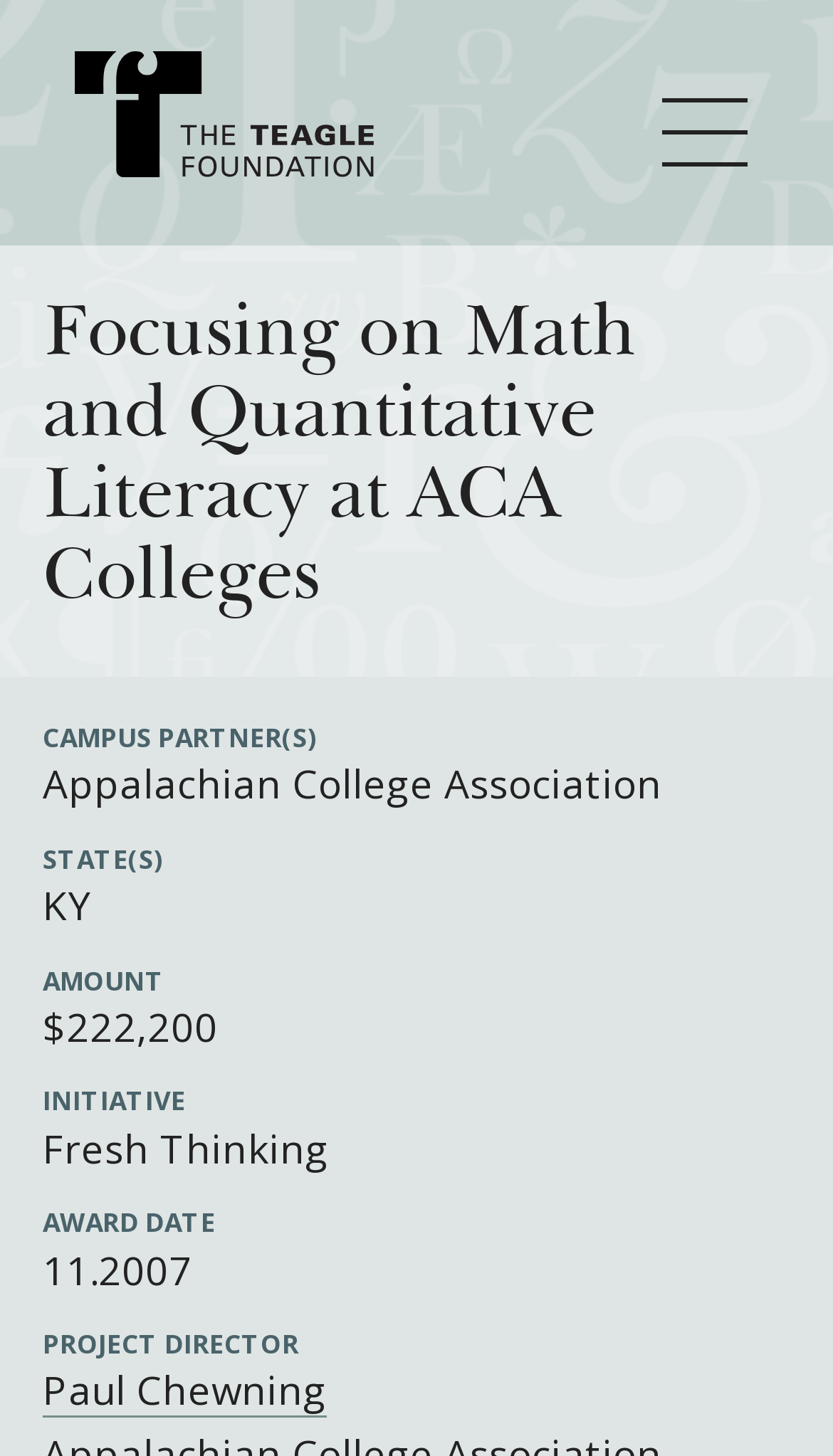Provide your answer to the question using just one word or phrase: What is the amount of the initiative?

$222,200